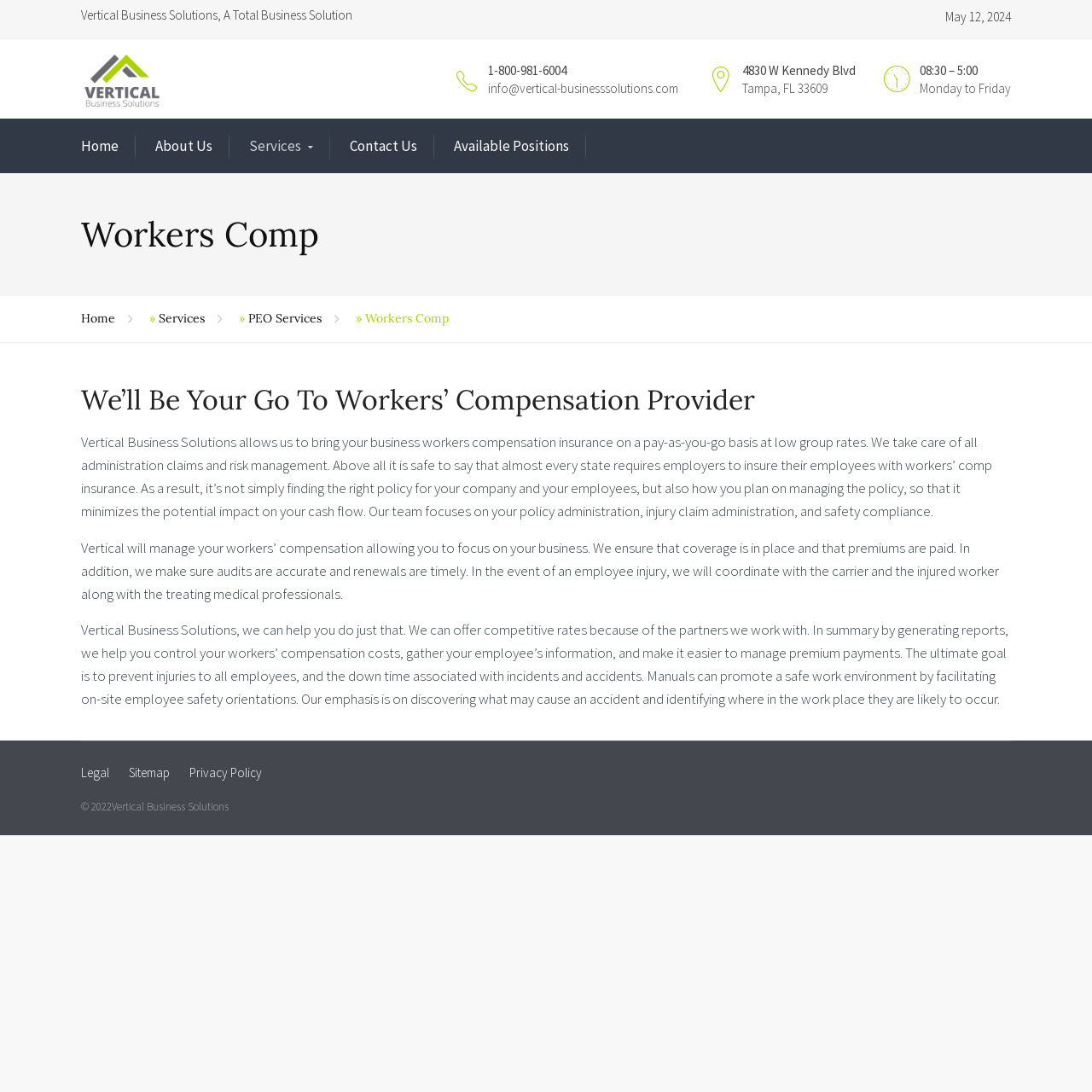What is the purpose of Vertical Business Solutions?
Based on the image, answer the question with as much detail as possible.

I found the purpose of Vertical Business Solutions by reading the text on the webpage, which explains that they provide workers' compensation insurance and manage the policy administration, injury claims, and risk management for businesses.